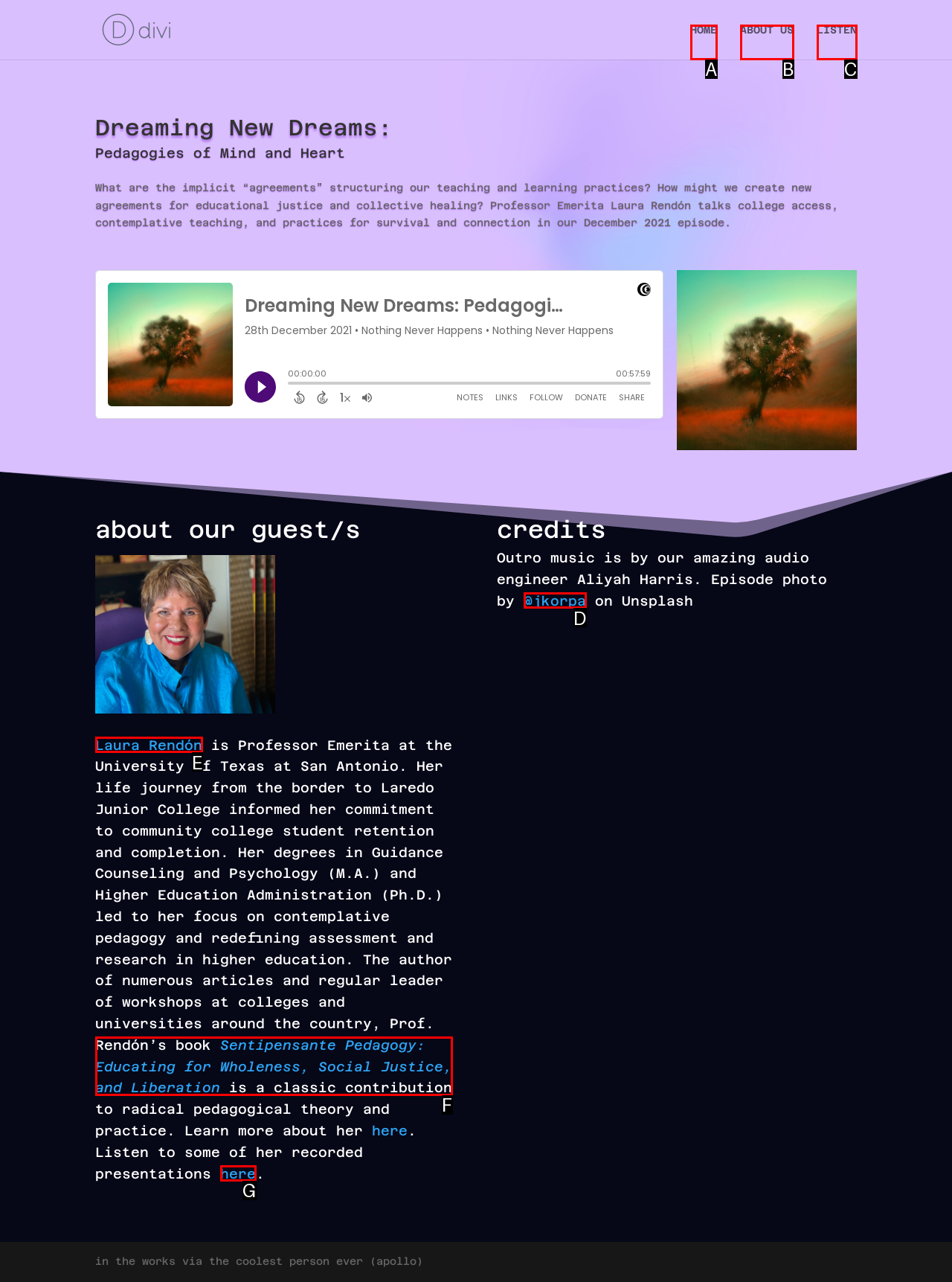Select the HTML element that corresponds to the description: ABOUT US. Answer with the letter of the matching option directly from the choices given.

B